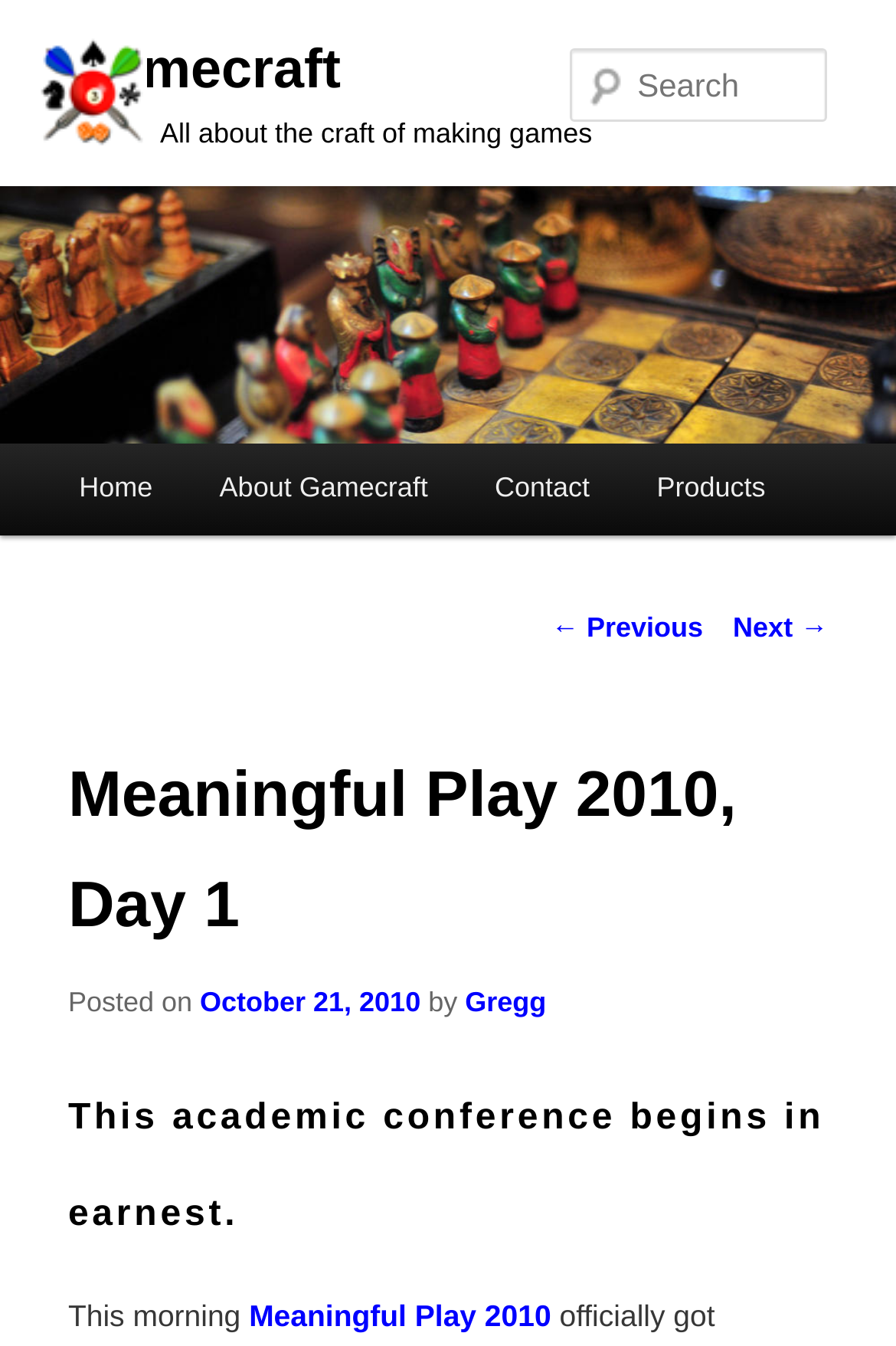Produce an elaborate caption capturing the essence of the webpage.

The webpage is about Gamecraft, specifically focusing on the Meaningful Play 2010 conference, Day 1. At the top left, there is a small image of Digital Gamecraft. Next to it, there is a heading "Gamecraft" with a link to the same. Below this, there is a heading that describes Gamecraft as "All about the craft of making games".

On the top right, there is a search textbox with a label "Search". Below the search box, there is a main menu section with links to "Home", "About Gamecraft", "Contact", and "Products". 

The main content of the page is divided into sections. The first section has a heading "Meaningful Play 2010, Day 1" followed by the date "October 21, 2010" and the author "Gregg". The main article starts with the sentence "This academic conference begins in earnest." and continues with "This morning" followed by a link to "Meaningful Play 2010".

At the bottom of the page, there are navigation links to "Previous" and "Next" posts.